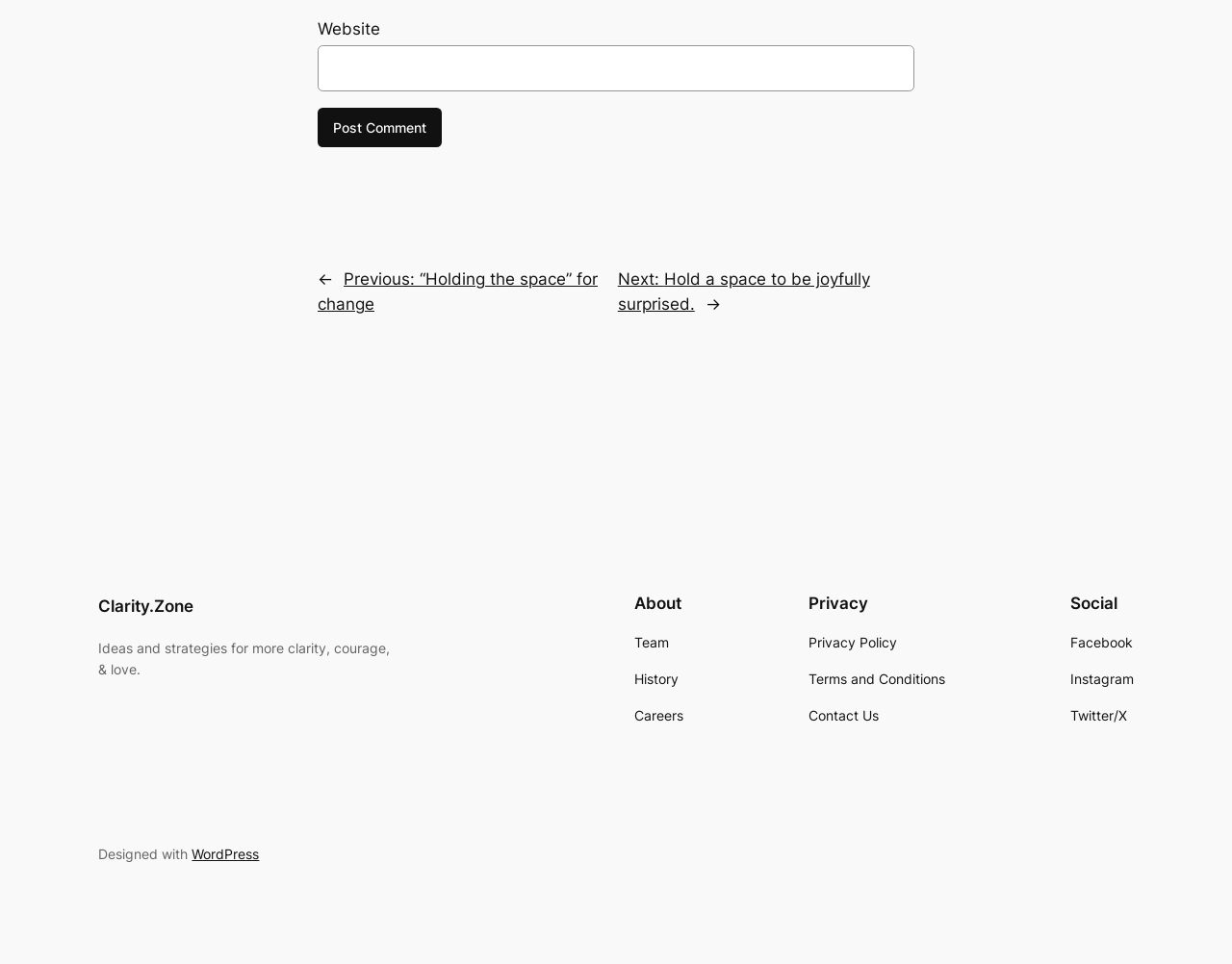From the webpage screenshot, identify the region described by Terms and Conditions. Provide the bounding box coordinates as (top-left x, top-left y, bottom-right x, bottom-right y), with each value being a floating point number between 0 and 1.

[0.656, 0.694, 0.767, 0.716]